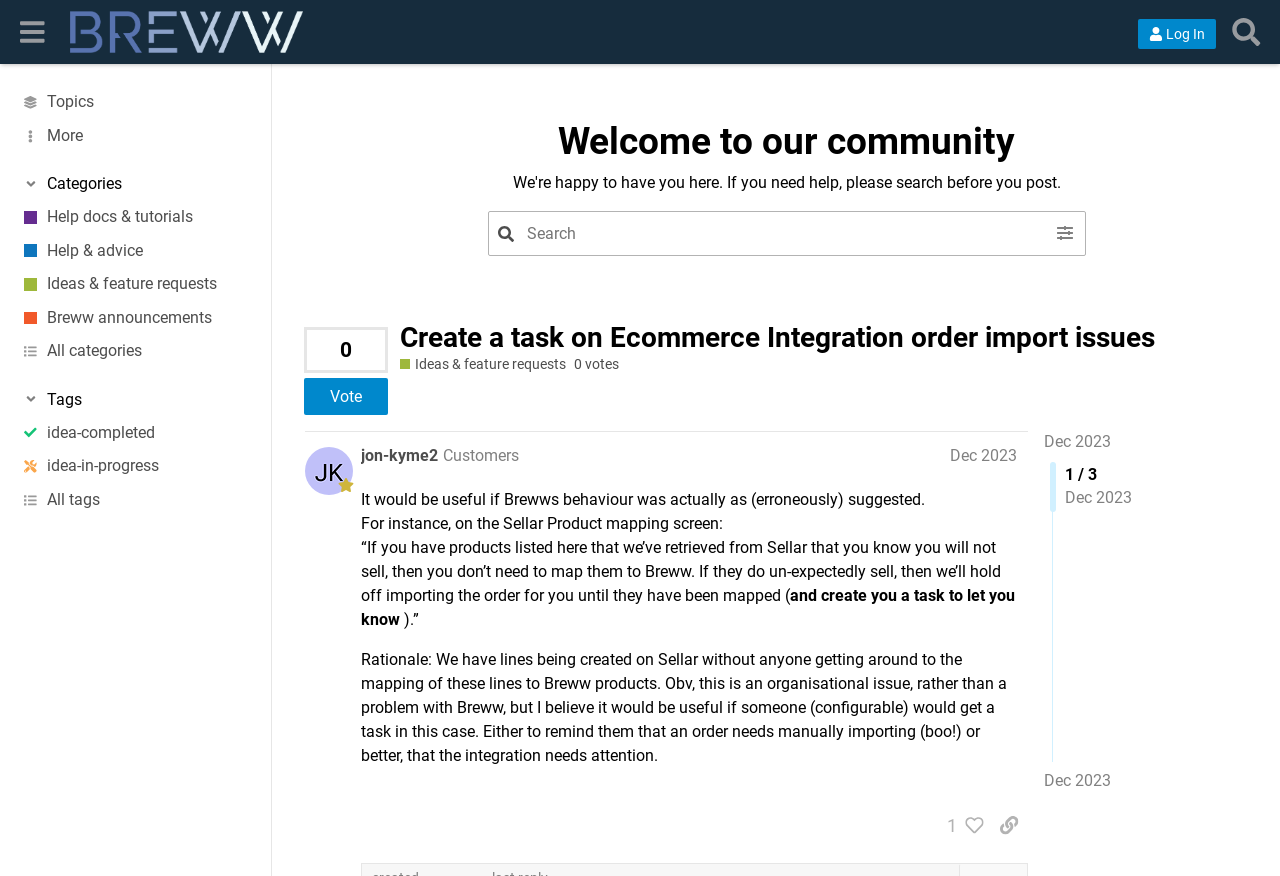Predict the bounding box coordinates of the area that should be clicked to accomplish the following instruction: "Search for topics". The bounding box coordinates should consist of four float numbers between 0 and 1, i.e., [left, top, right, bottom].

[0.956, 0.011, 0.992, 0.062]